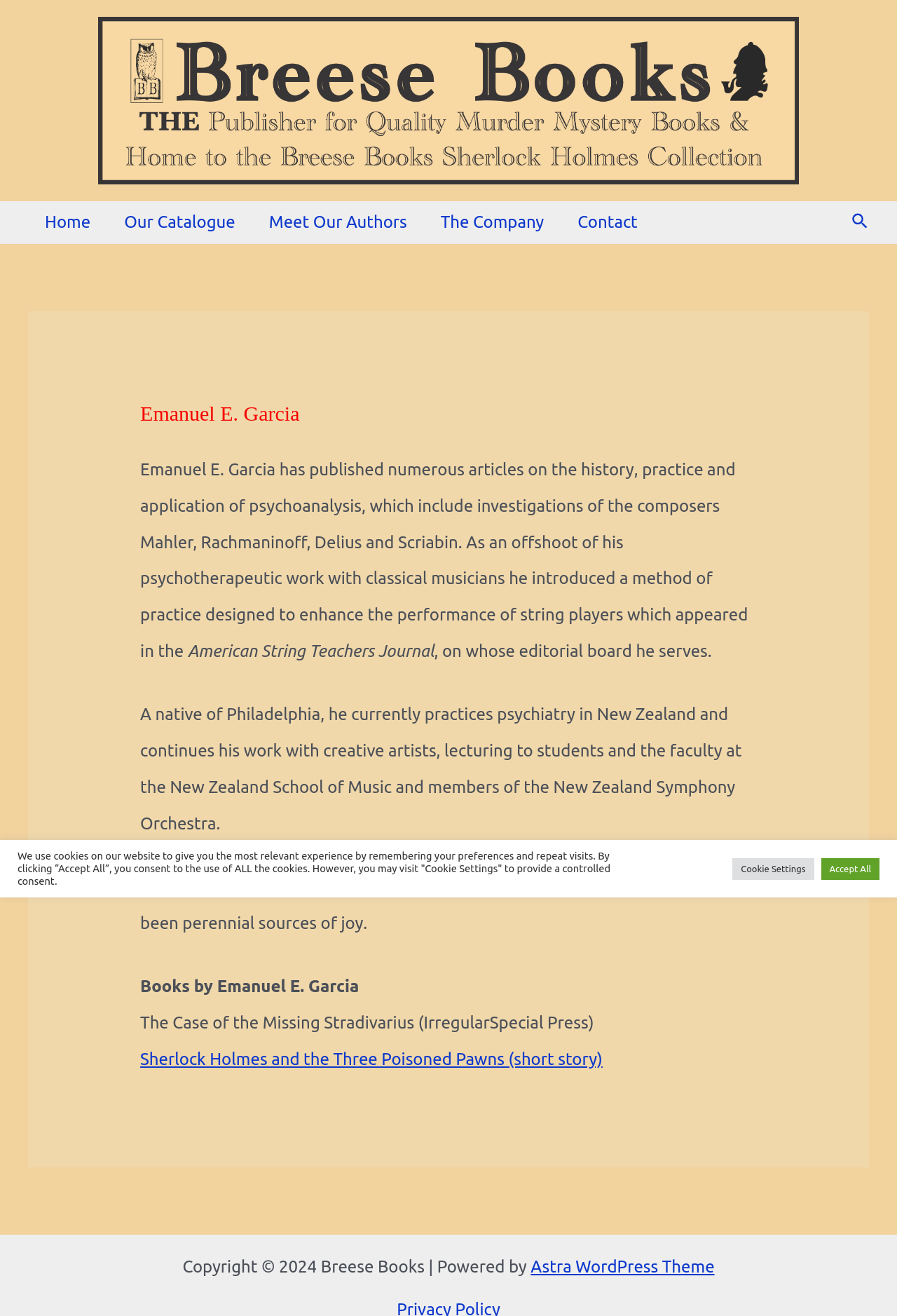Utilize the information from the image to answer the question in detail:
What is the name of the author?

The name of the author can be found in the header section of the webpage, where it is written in a large font size. The text 'Emanuel E. Garcia' is a heading that indicates the author's name.